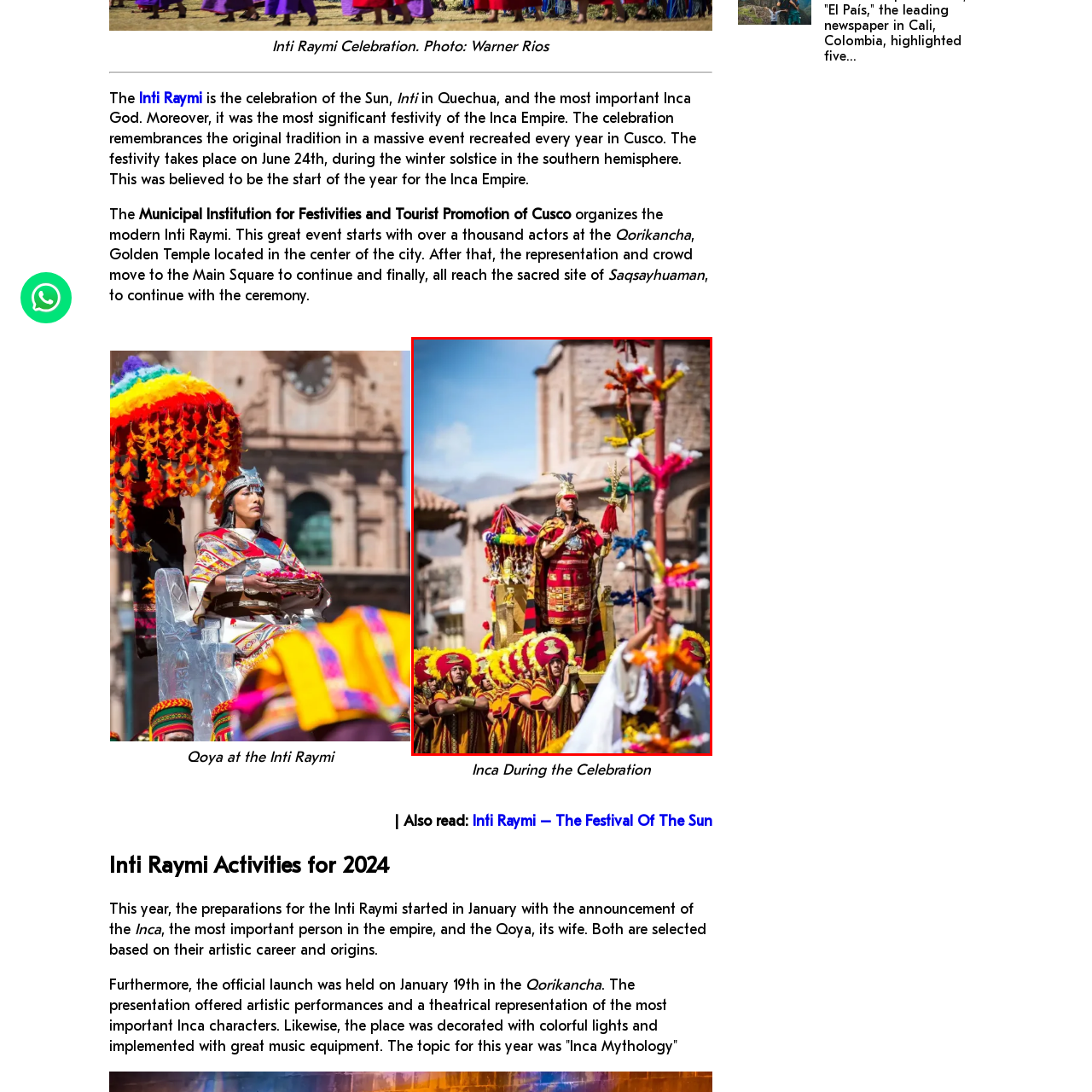Where is the Inti Raymi festival celebrated annually?
Refer to the image highlighted by the red box and give a one-word or short-phrase answer reflecting what you see.

Cusco